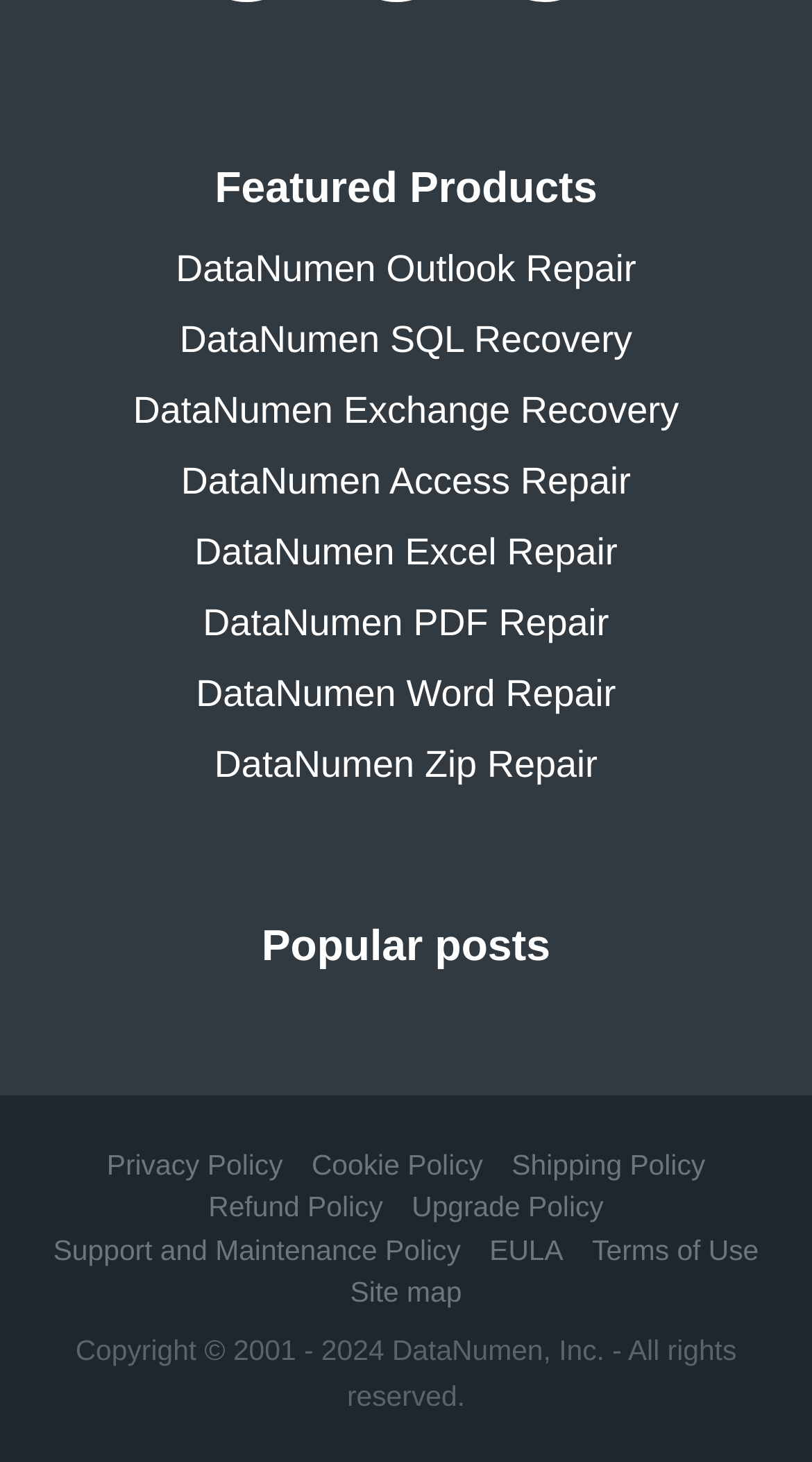Identify the bounding box coordinates of the section that should be clicked to achieve the task described: "Read Privacy Policy".

[0.131, 0.786, 0.348, 0.807]